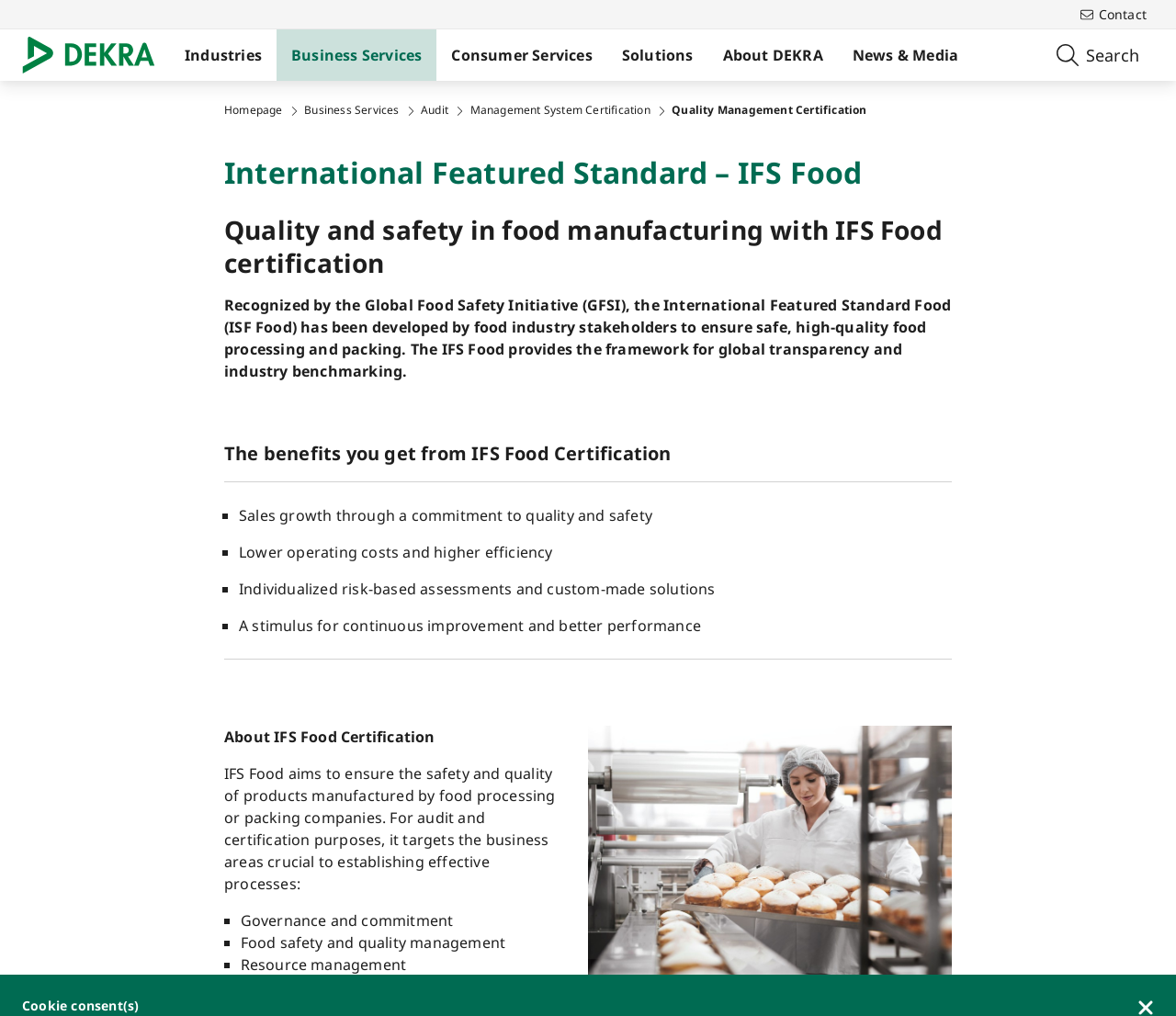What areas does IFS Food certification target?
Use the information from the image to give a detailed answer to the question.

According to the webpage, IFS Food certification targets the business areas crucial to establishing effective processes, including governance and commitment, food safety and quality management, resource management, and operational processes.